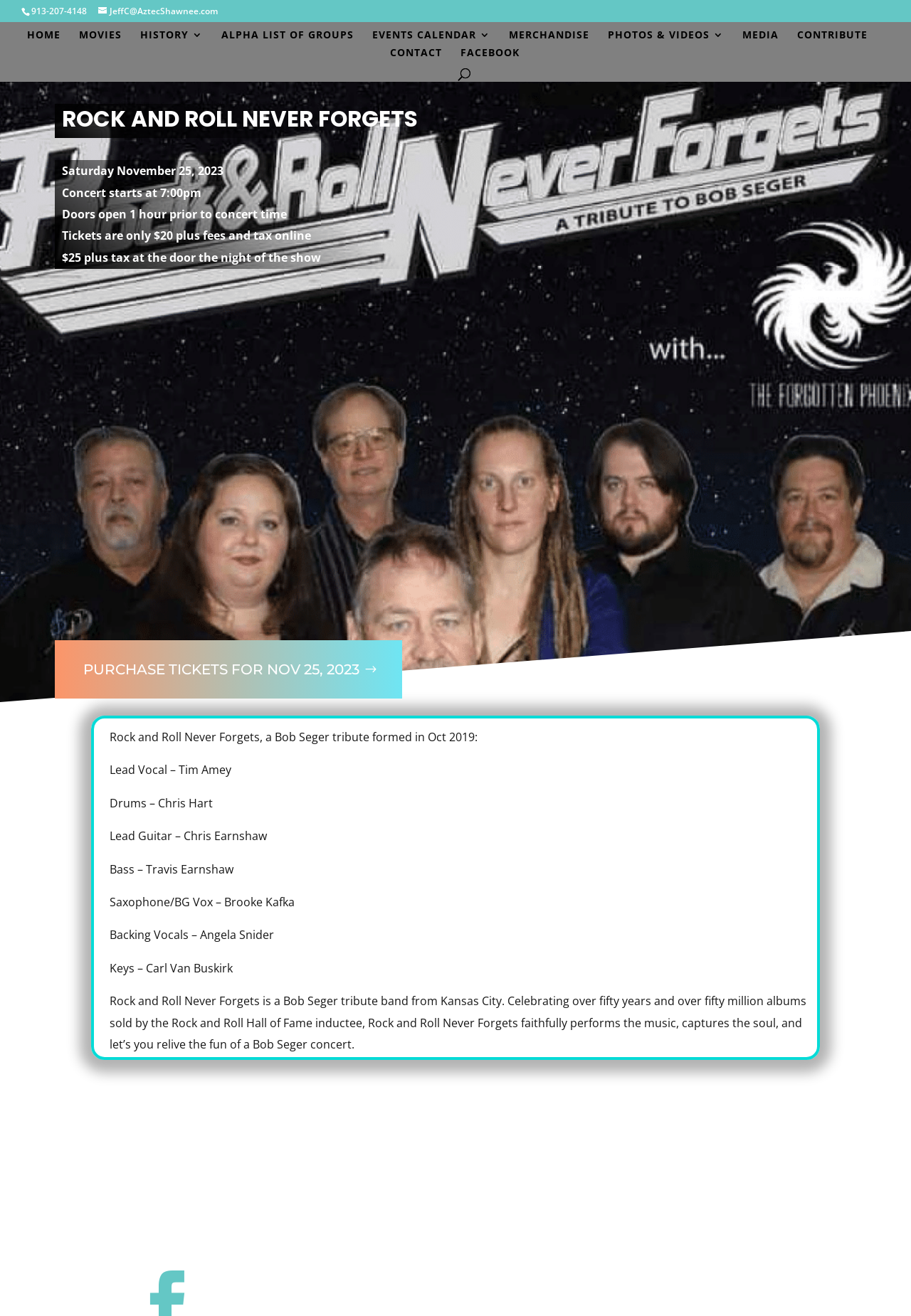Determine the bounding box coordinates of the section to be clicked to follow the instruction: "Check the latest news". The coordinates should be given as four float numbers between 0 and 1, formatted as [left, top, right, bottom].

None